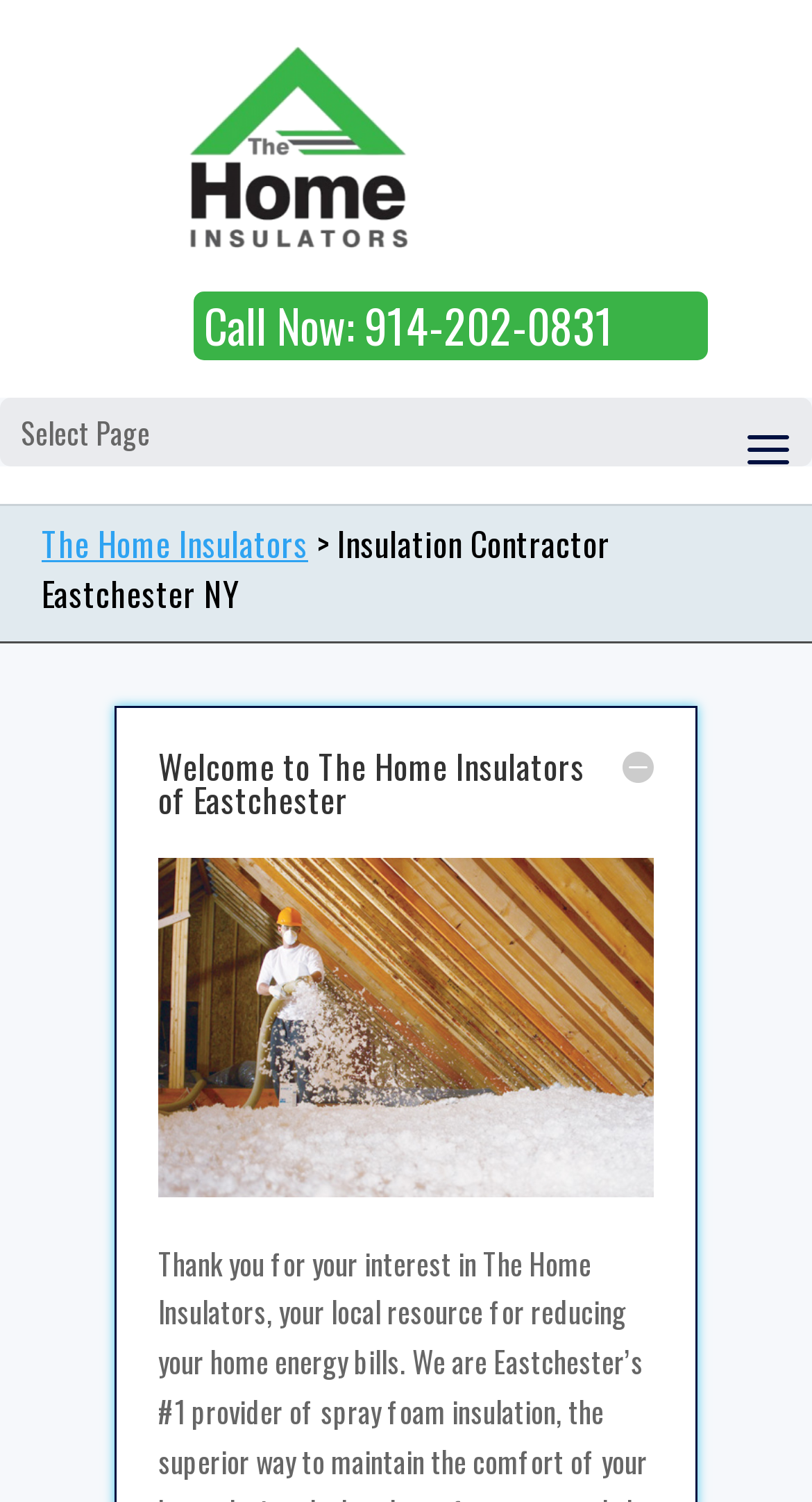What type of insulation is shown in the image?
Please provide a comprehensive answer based on the details in the screenshot.

I found the image with the text 'blown-in-attic-insulation' which is a type of insulation, and it is shown in the image below the heading 'Welcome to The Home Insulators of Eastchester'.